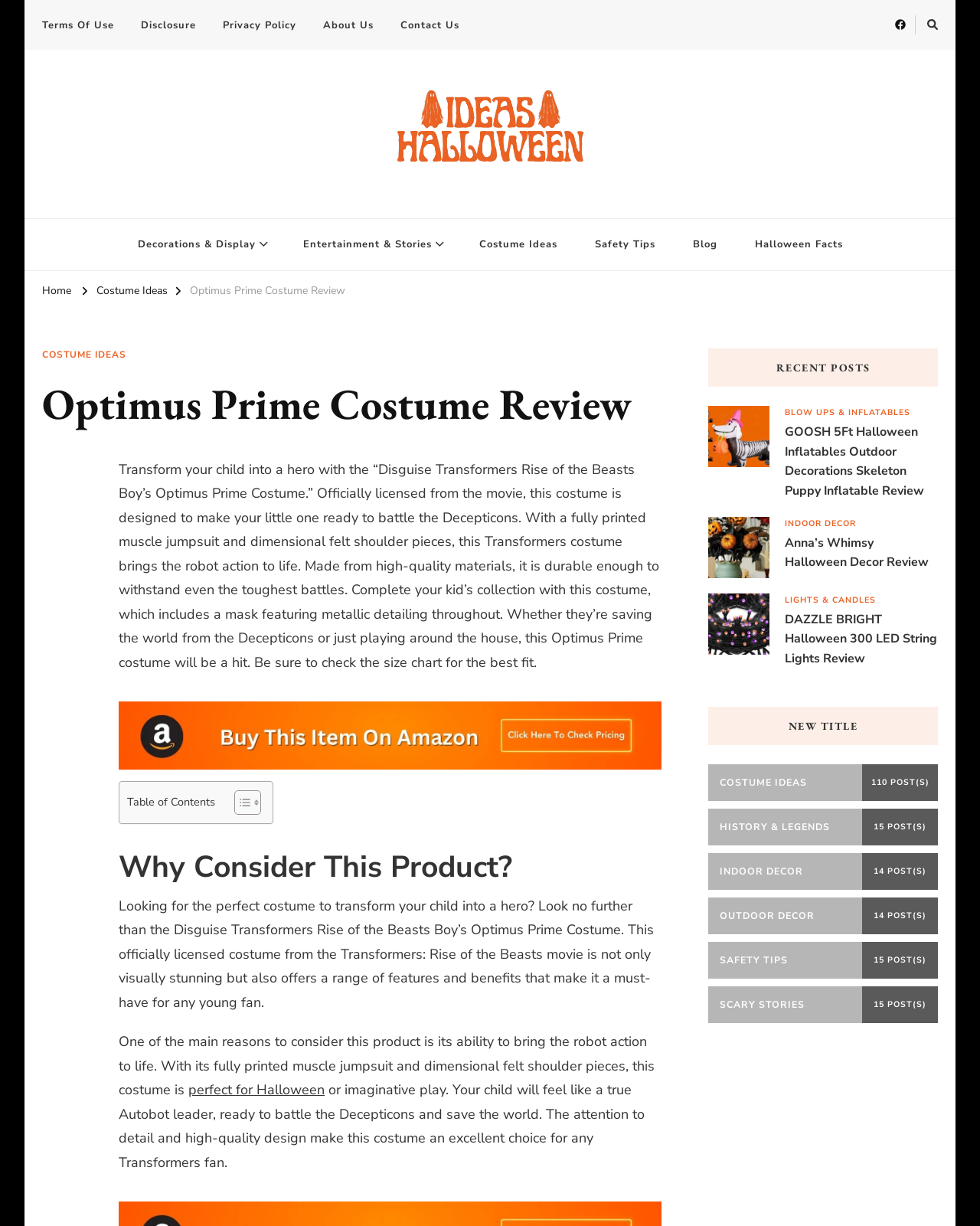Give a one-word or short phrase answer to the question: 
What is the name of the costume reviewed on this webpage?

Optimus Prime Costume